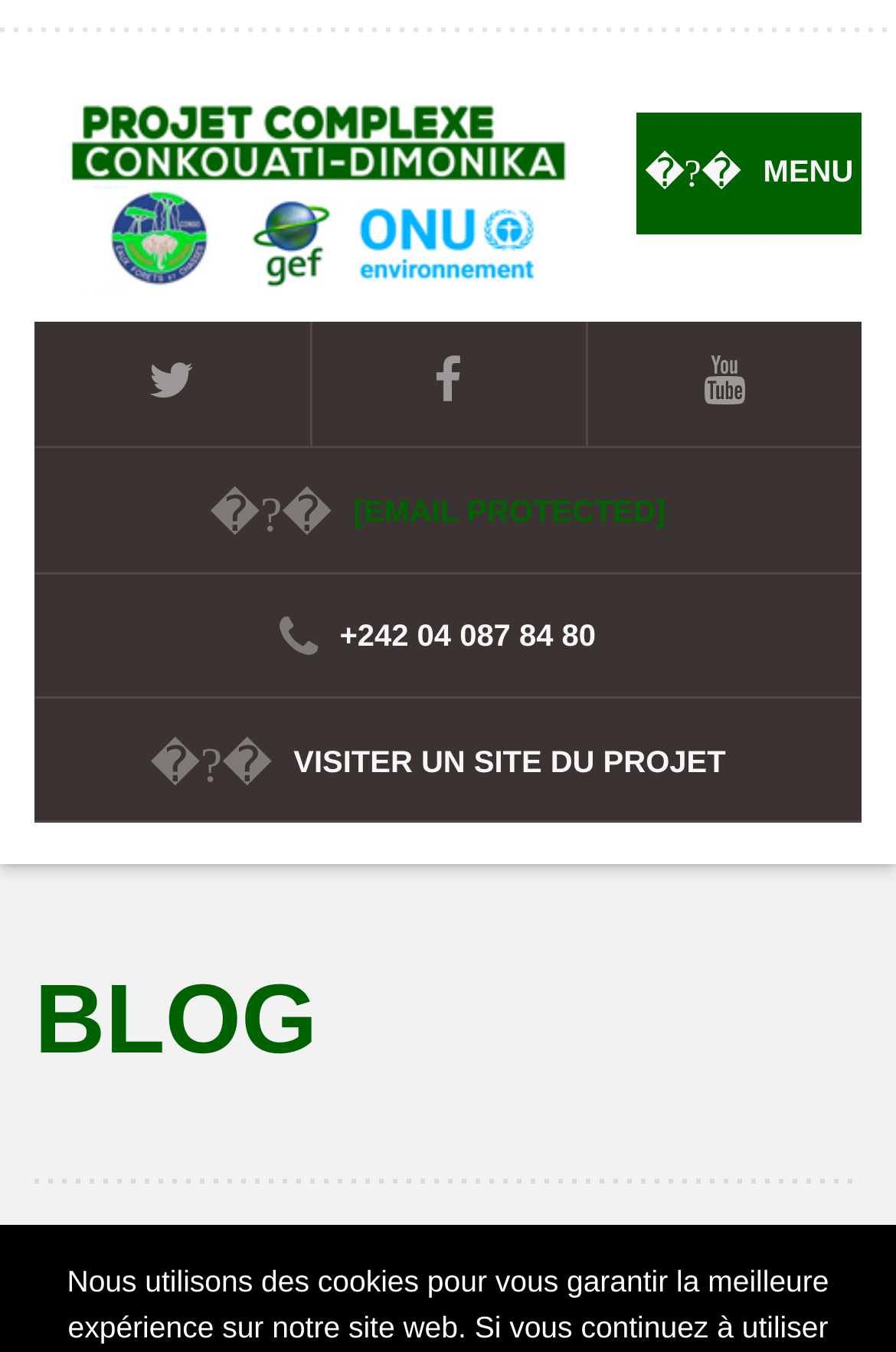Find and provide the bounding box coordinates for the UI element described with: "Visiter un site du Projet".

[0.038, 0.517, 0.962, 0.607]